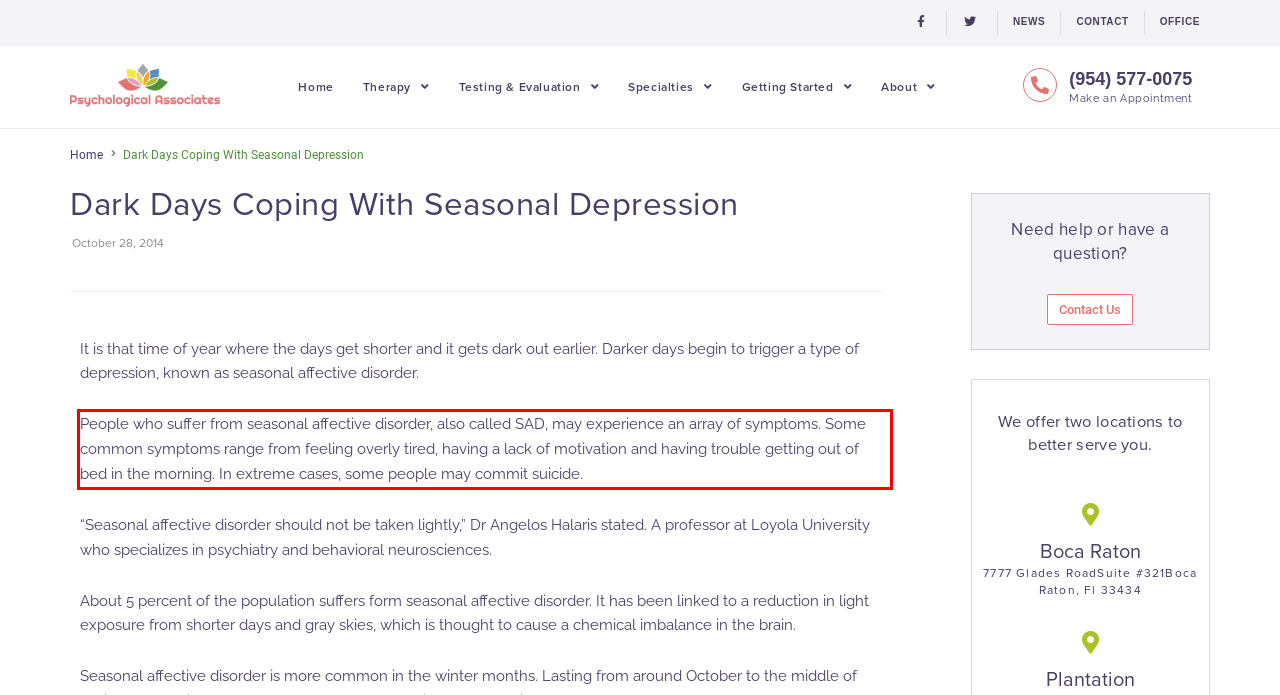Given a webpage screenshot, identify the text inside the red bounding box using OCR and extract it.

People who suffer from seasonal affective disorder, also called SAD, may experience an array of symptoms. Some common symptoms range from feeling overly tired, having a lack of motivation and having trouble getting out of bed in the morning. In extreme cases, some people may commit suicide.